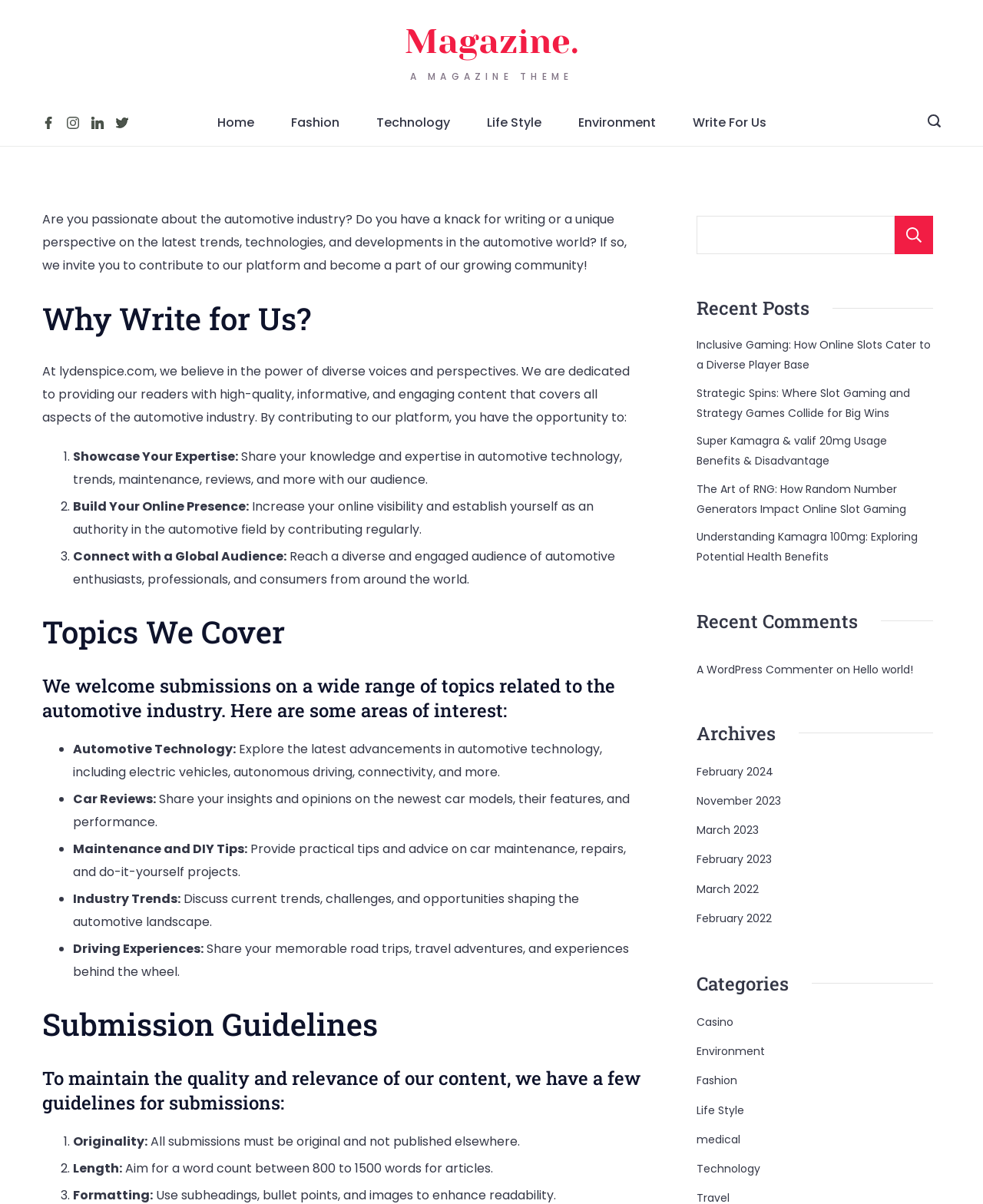Determine the bounding box coordinates for the UI element described. Format the coordinates as (top-left x, top-left y, bottom-right x, bottom-right y) and ensure all values are between 0 and 1. Element description: A WordPress Commenter

[0.709, 0.549, 0.848, 0.562]